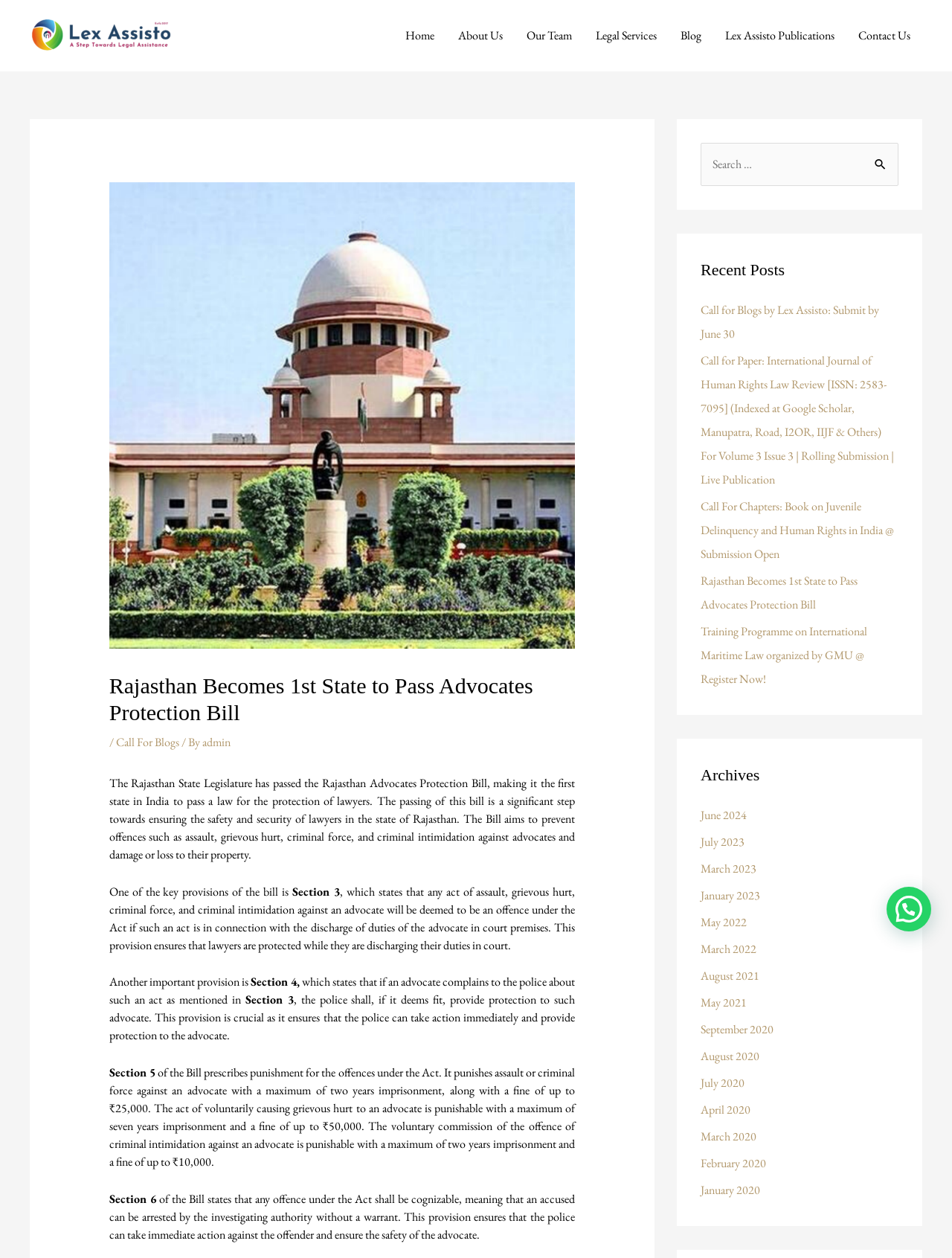Can you pinpoint the bounding box coordinates for the clickable element required for this instruction: "Search for something"? The coordinates should be four float numbers between 0 and 1, i.e., [left, top, right, bottom].

[0.736, 0.114, 0.944, 0.148]